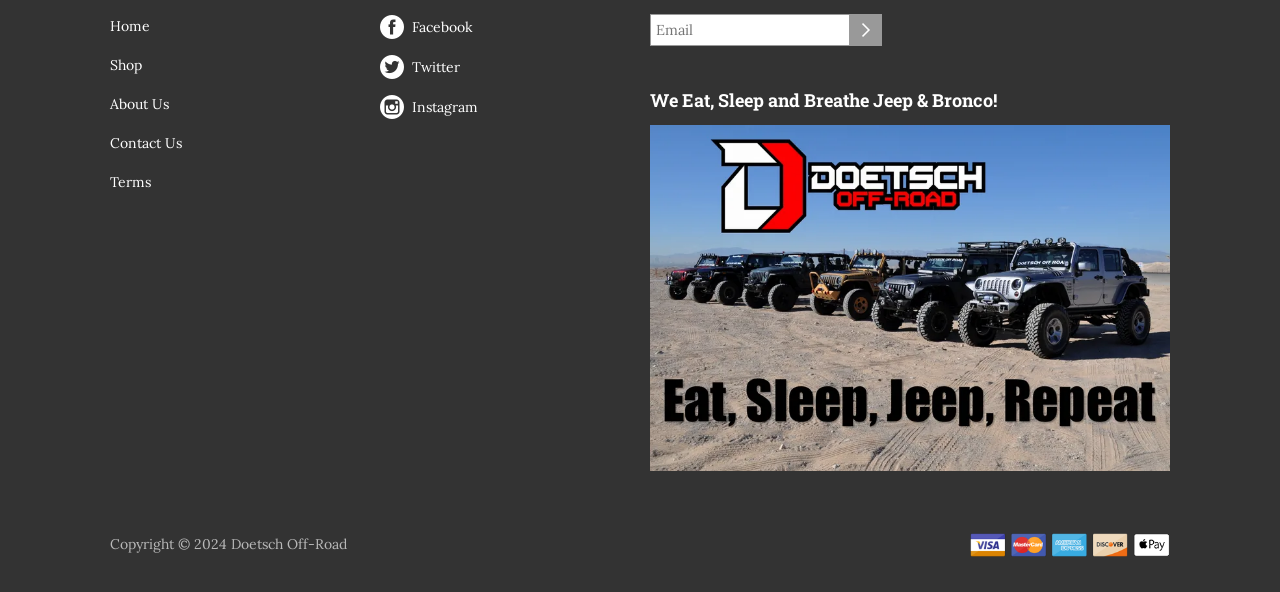Determine the bounding box coordinates (top-left x, top-left y, bottom-right x, bottom-right y) of the UI element described in the following text: Home

[0.086, 0.028, 0.117, 0.058]